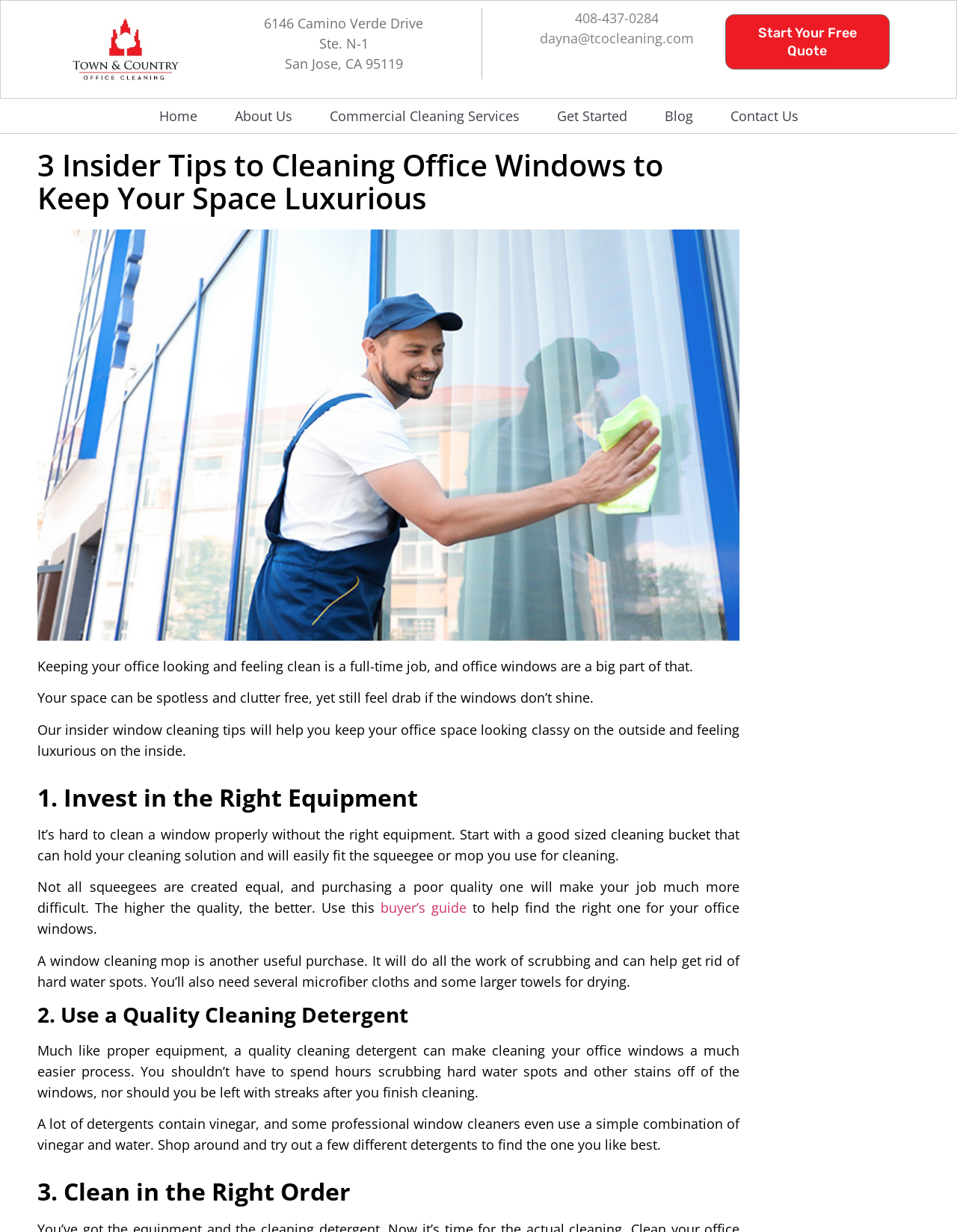Given the element description, predict the bounding box coordinates in the format (top-left x, top-left y, bottom-right x, bottom-right y). Make sure all values are between 0 and 1. Here is the element description: dayna@tcocleaning.com

[0.564, 0.024, 0.725, 0.038]